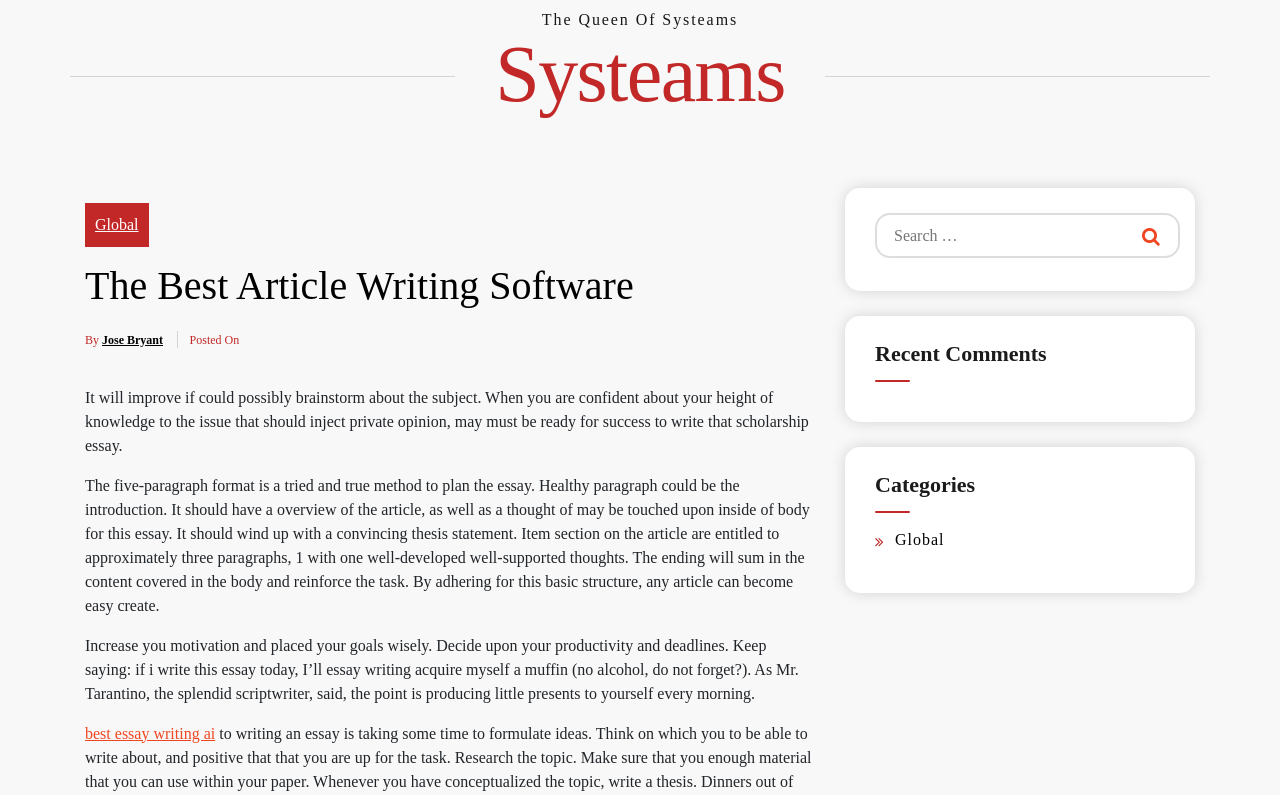Determine the bounding box coordinates in the format (top-left x, top-left y, bottom-right x, bottom-right y). Ensure all values are floating point numbers between 0 and 1. Identify the bounding box of the UI element described by: Jose Bryant

[0.08, 0.416, 0.127, 0.438]